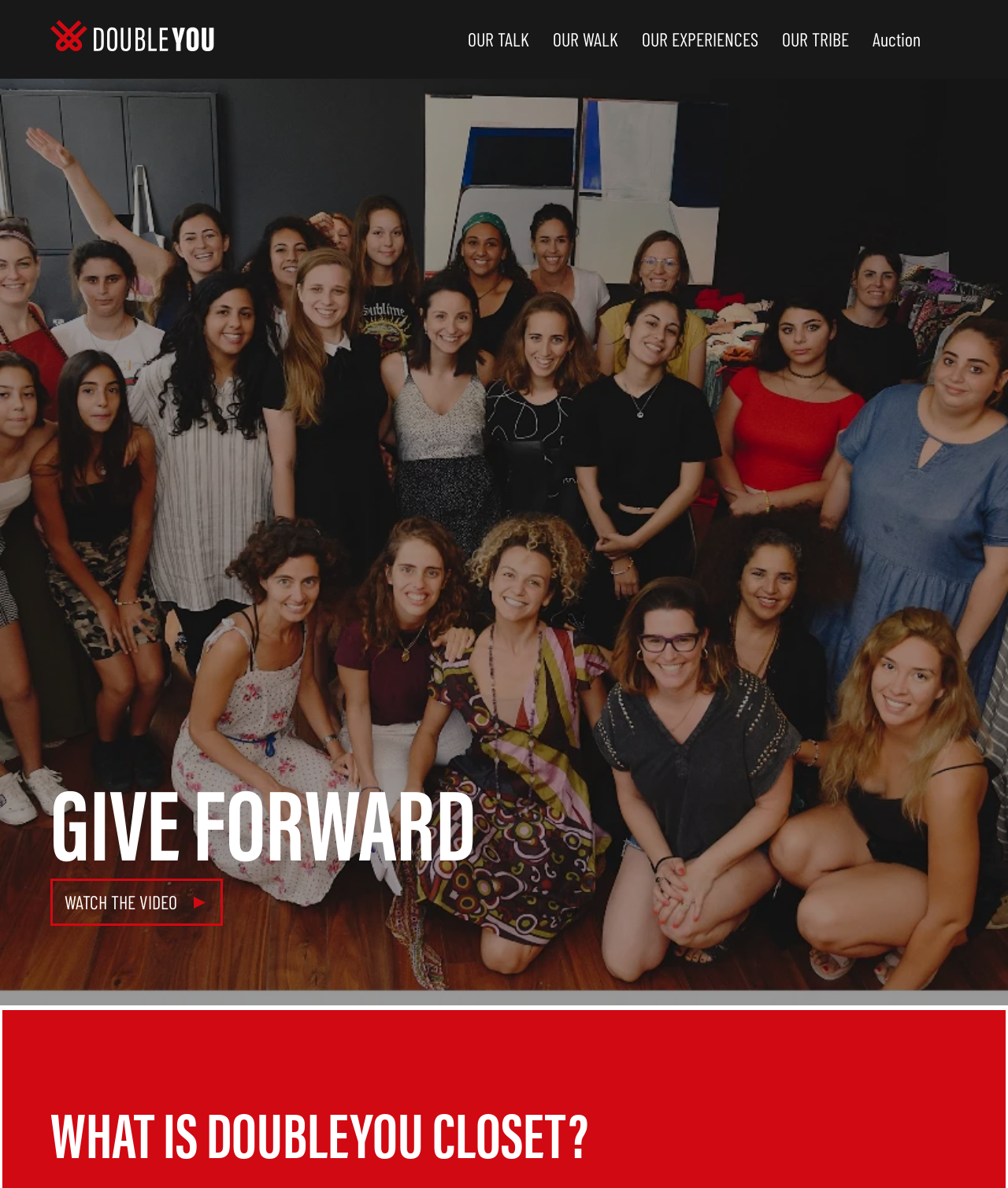Please give a concise answer to this question using a single word or phrase: 
What is the text above the 'WATCH THE VIDEO' button?

GIVE FORWARD